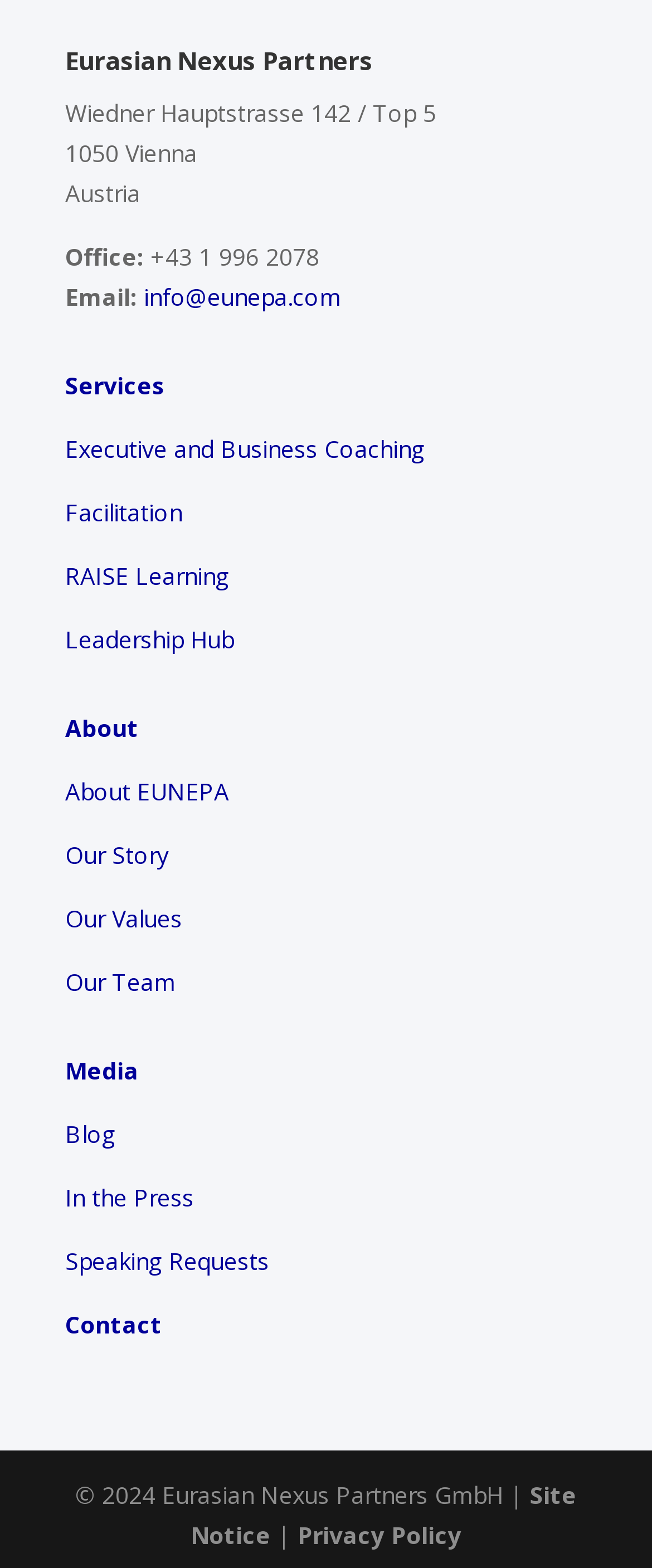Please identify the bounding box coordinates of the region to click in order to complete the task: "Explore the Super White Glass option". The coordinates must be four float numbers between 0 and 1, specified as [left, top, right, bottom].

None